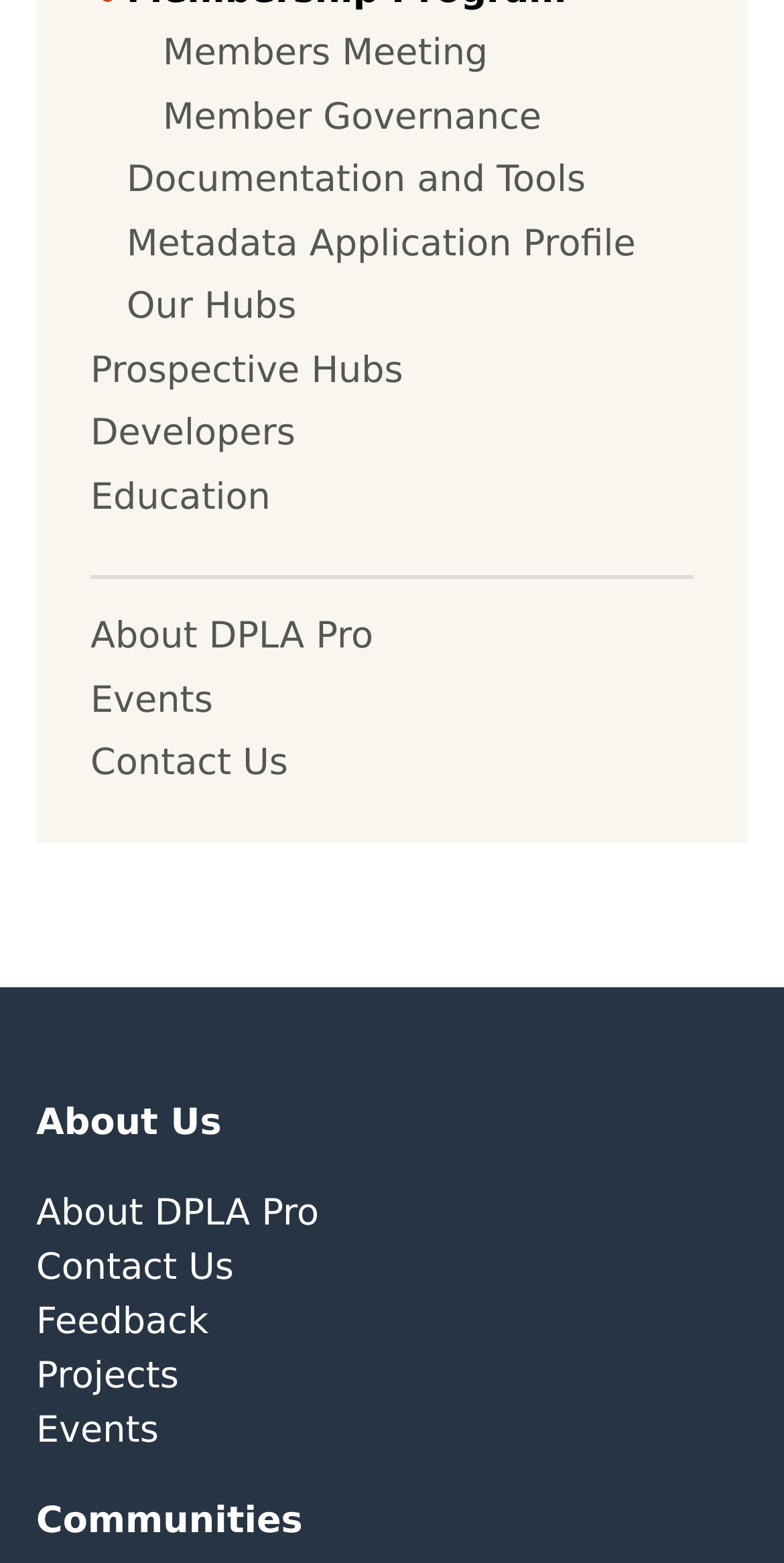Respond to the question with just a single word or phrase: 
How many links are there under the 'About Us' heading?

5